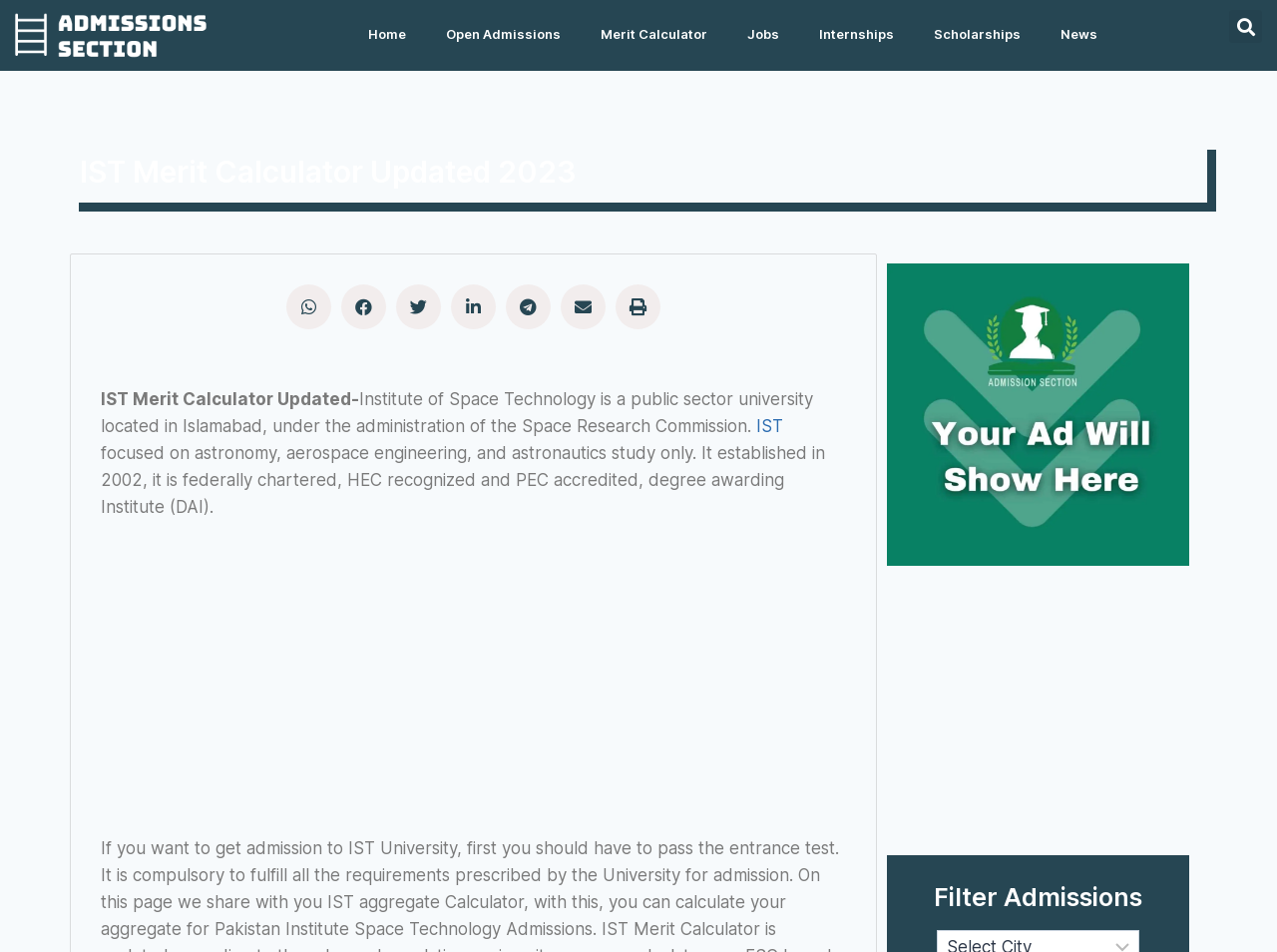Convey a detailed summary of the webpage, mentioning all key elements.

The webpage is about the IST Merit Calculator, which allows users to calculate their Institute of Space Technology aggregate, merit formula, 40% NTS, 40% Intermediate, and 20% Matric. 

At the top left, there is a link to the "admissionssection" accompanied by an image. To the right of this, there is a navigation menu with links to "Home", "Open Admissions", "Merit Calculator", "Jobs", "Internships", "Scholarships", and "News". 

On the top right, there is a search bar. Below the navigation menu, there is a heading that reads "IST Merit Calculator Updated 2023". 

Underneath the heading, there are social media sharing buttons for WhatsApp, Facebook, Twitter, LinkedIn, Telegram, email, and print. 

The main content of the page starts with a brief introduction to the Institute of Space Technology, which is a public sector university located in Islamabad. There is a link to "IST" within the text. The introduction is followed by a paragraph describing the university's focus and establishment. 

Below the introduction, there is an iframe containing an advertisement. To the right of this, there is another link with an image, also labeled "you ads will show here". This is followed by another iframe containing an advertisement. 

At the bottom of the page, there is a heading that reads "Filter Admissions".